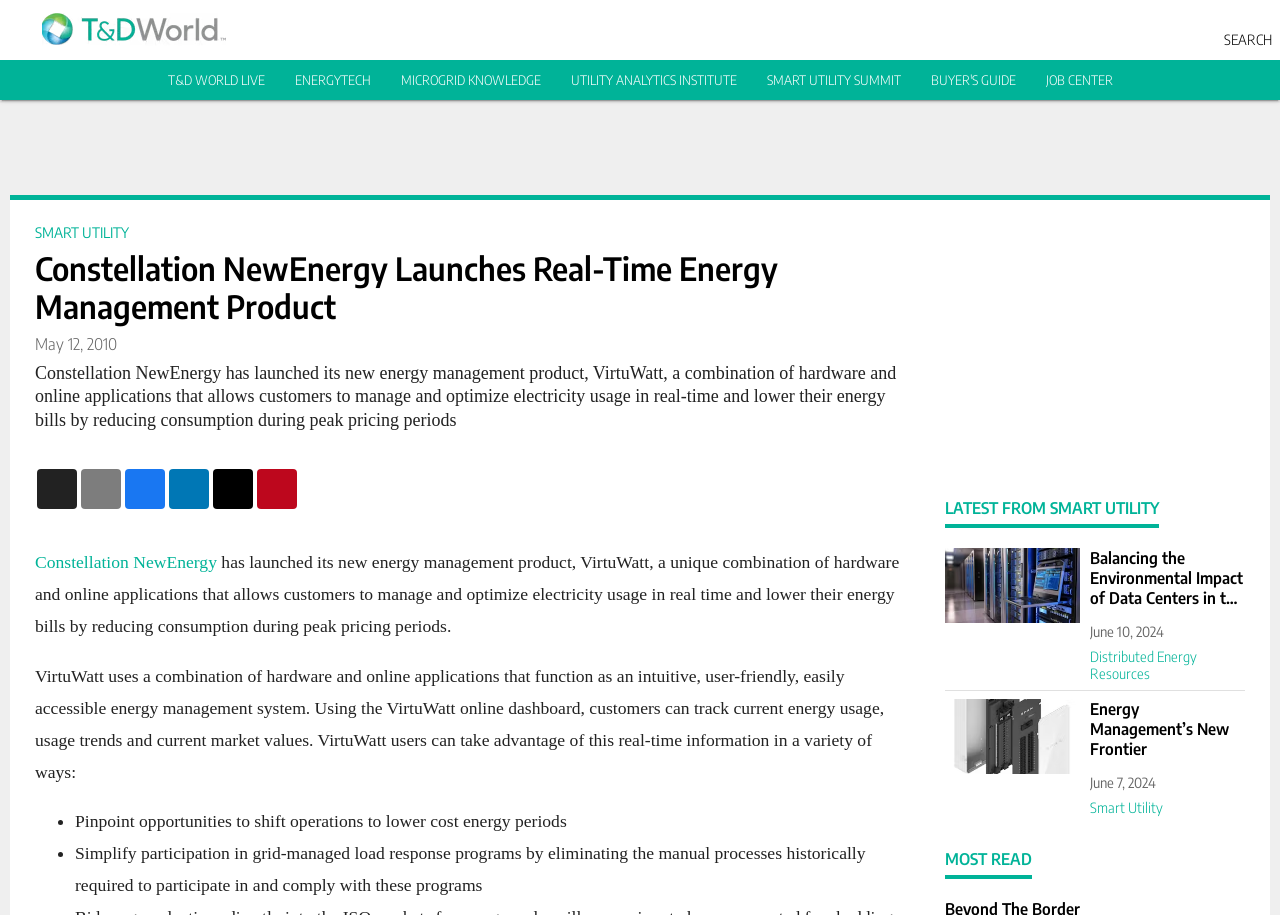What is the date of the news article about VirtuWatt?
Based on the image, answer the question with as much detail as possible.

The webpage mentions the date 'May 12, 2010' as the publication date of the news article about VirtuWatt, which indicates when the article was published.